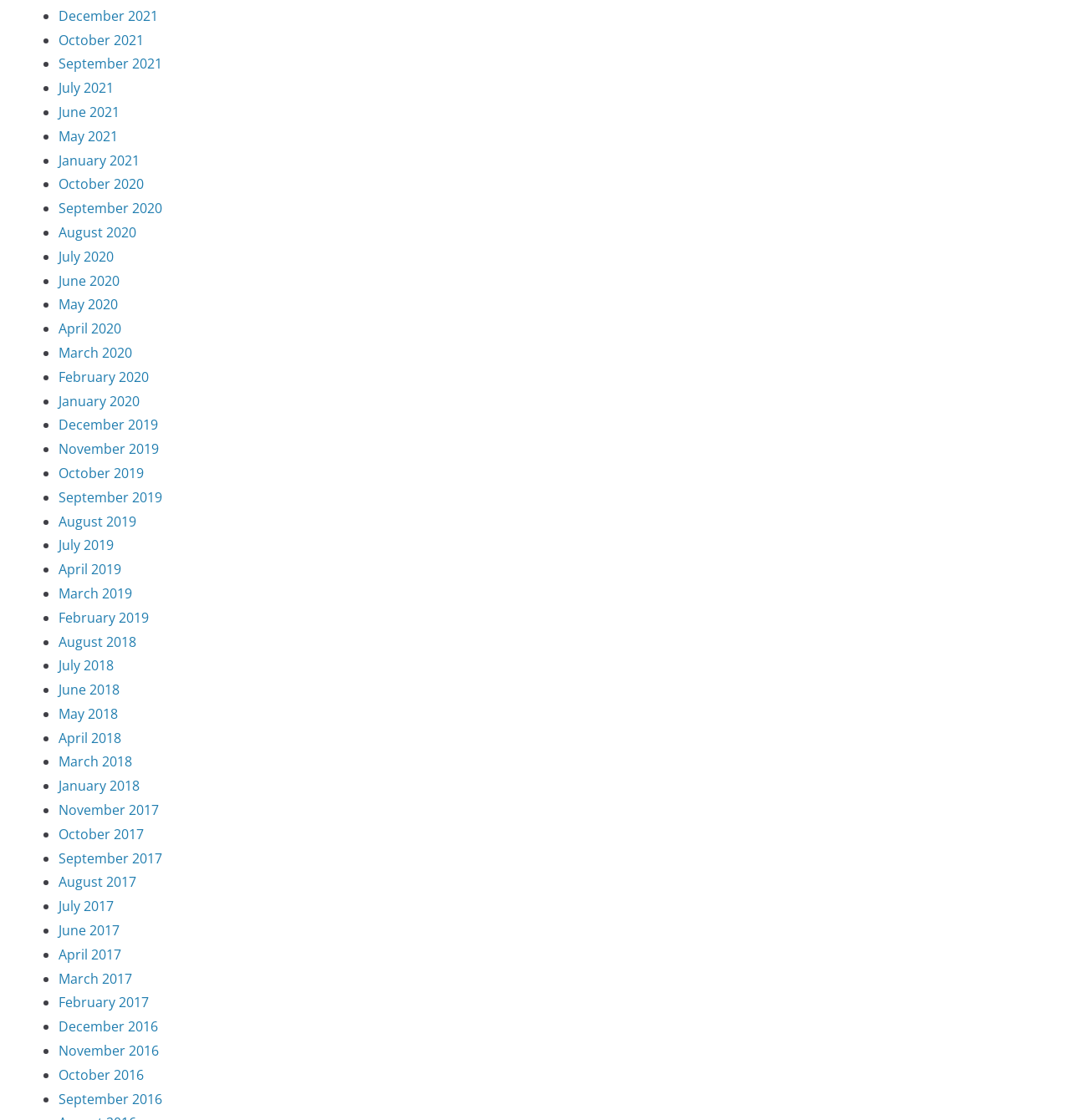Are there any months listed in 2018?
Based on the image, answer the question with as much detail as possible.

I scanned the list and found that there are several months listed in 2018, including January, February, March, April, May, June, July, and August.